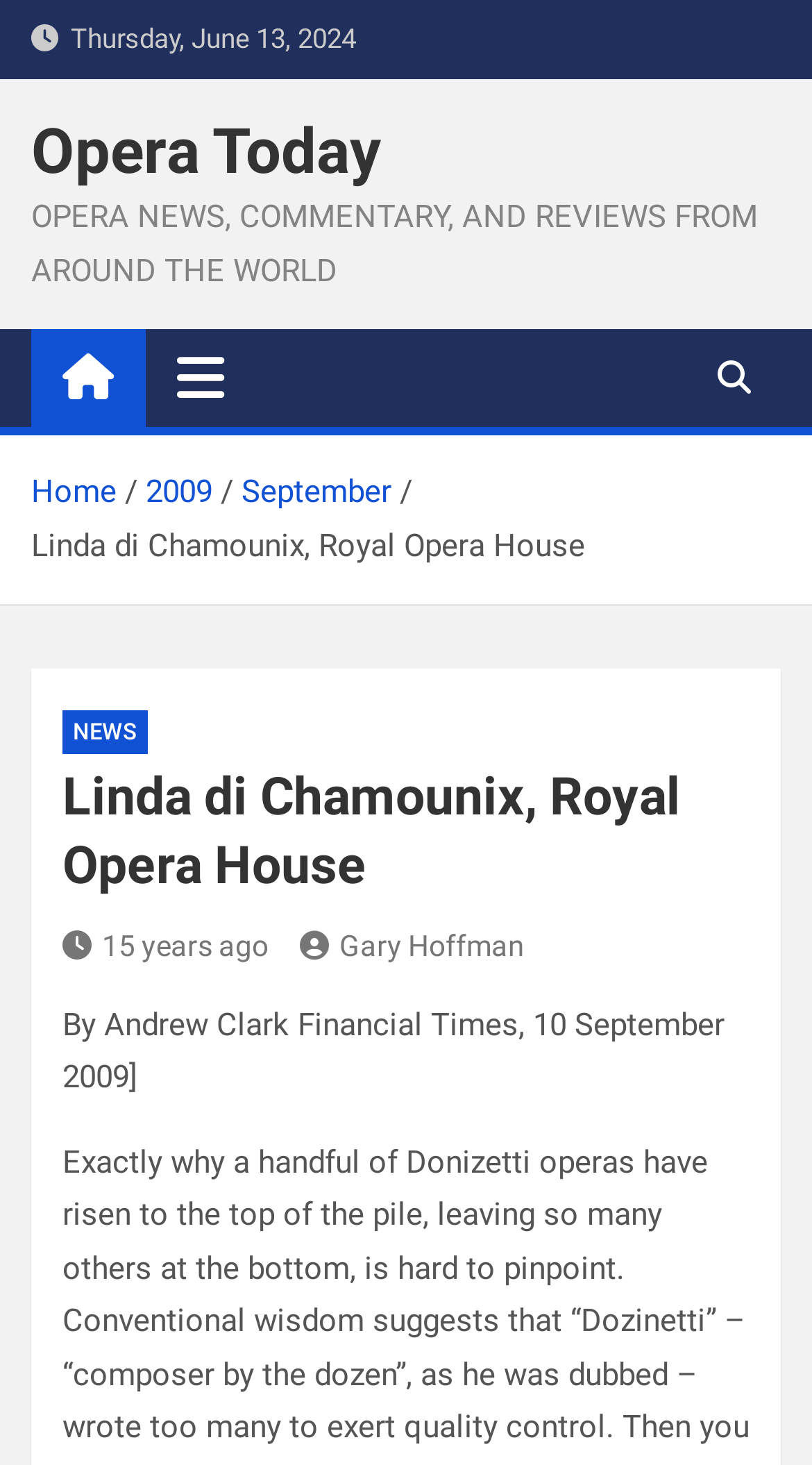Describe every aspect of the webpage in a detailed manner.

The webpage is about an opera review, specifically "Linda di Chamounix" at the Royal Opera House. At the top left, there is a date "Thursday, June 13, 2024" and a heading "Opera Today" with a link to the website. Below the heading, there is a tagline "OPERA NEWS, COMMENTARY, AND REVIEWS FROM AROUND THE WORLD". 

To the right of the tagline, there is a Facebook icon and a button to toggle navigation. On the top right, there is a search icon. 

Below the top section, there is a navigation bar with breadcrumbs, showing the path "Home > 2009 > September > Linda di Chamounix, Royal Opera House". 

The main content of the webpage is an article with a heading "Linda di Chamounix, Royal Opera House" and a subheading "15 years ago". The article is written by Andrew Clark and was published in the Financial Times on 10 September 2009. There is also a link to the author's name, Gary Hoffman.